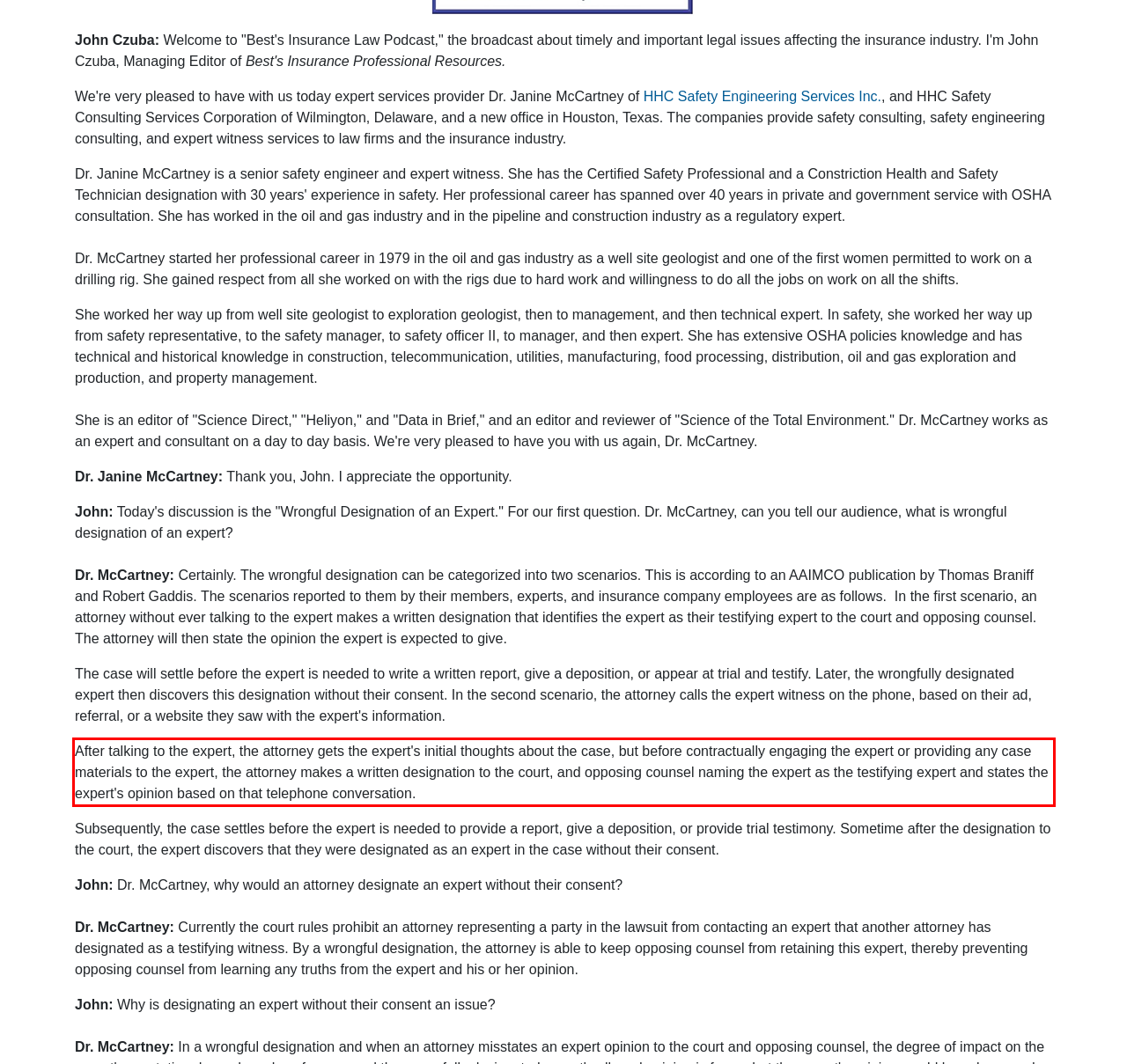Using the webpage screenshot, recognize and capture the text within the red bounding box.

After talking to the expert, the attorney gets the expert's initial thoughts about the case, but before contractually engaging the expert or providing any case materials to the expert, the attorney makes a written designation to the court, and opposing counsel naming the expert as the testifying expert and states the expert's opinion based on that telephone conversation.